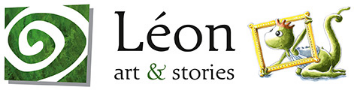Describe the image in great detail, covering all key points.

The image features the visually engaging logo of "Léon art & stories," which combines playful elements and artistic flair. On the left, a stylized green spiral emblem evokes a sense of creativity and nature, while the word "Léon" is prominently displayed in bold, elegant typography. Accompanying the text is a charming illustration of a small chameleon, Léon himself, framed by a whimsical picture frame. This character, depicted in a playful pose, signifies the imaginative spirit of the brand, appealing to both children and adults alike. The overall design captures the essence of storytelling and art, inviting audiences to explore a world rich in creativity and fun.